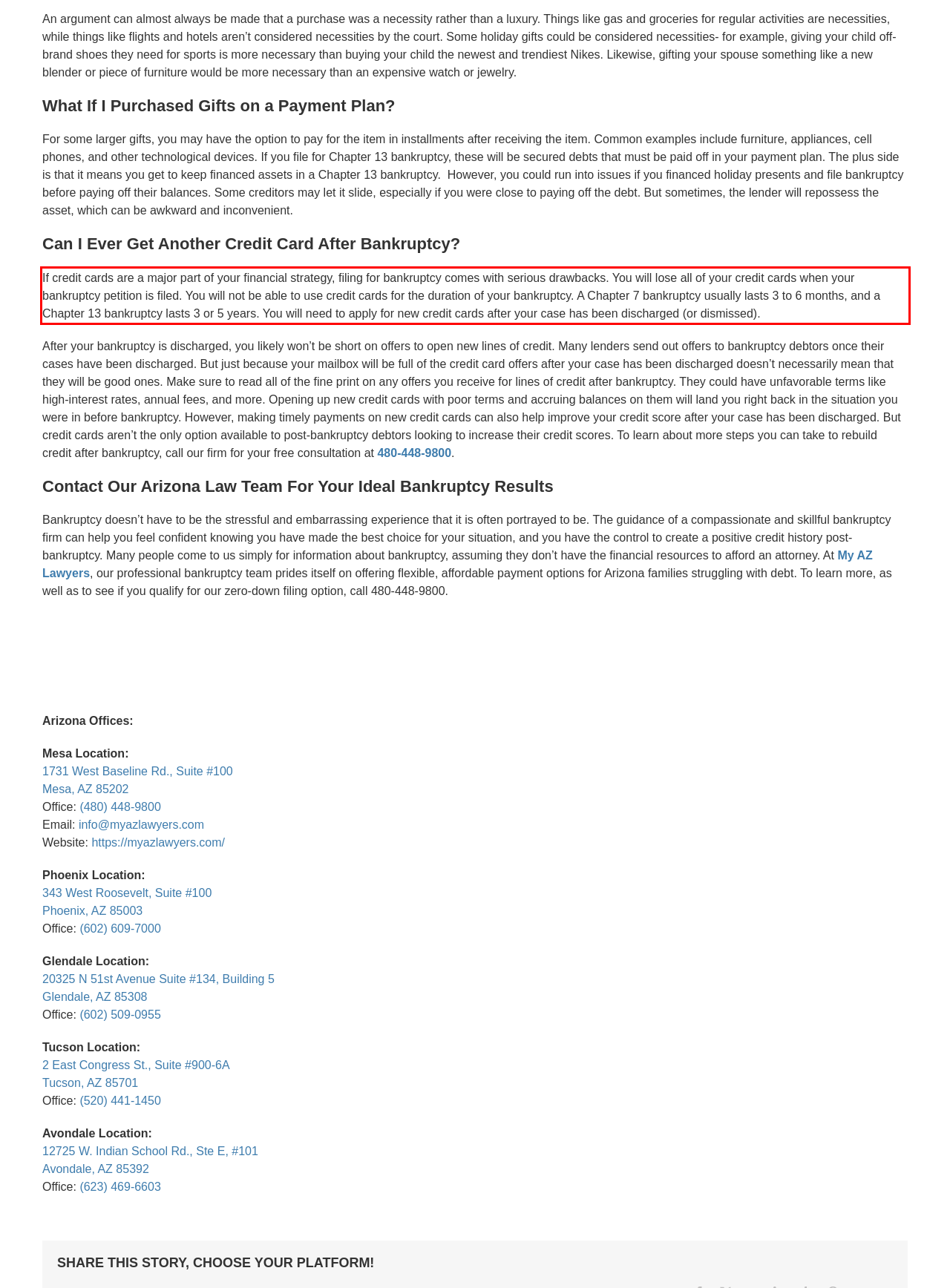You are provided with a screenshot of a webpage that includes a UI element enclosed in a red rectangle. Extract the text content inside this red rectangle.

If credit cards are a major part of your financial strategy, filing for bankruptcy comes with serious drawbacks. You will lose all of your credit cards when your bankruptcy petition is filed. You will not be able to use credit cards for the duration of your bankruptcy. A Chapter 7 bankruptcy usually lasts 3 to 6 months, and a Chapter 13 bankruptcy lasts 3 or 5 years. You will need to apply for new credit cards after your case has been discharged (or dismissed).